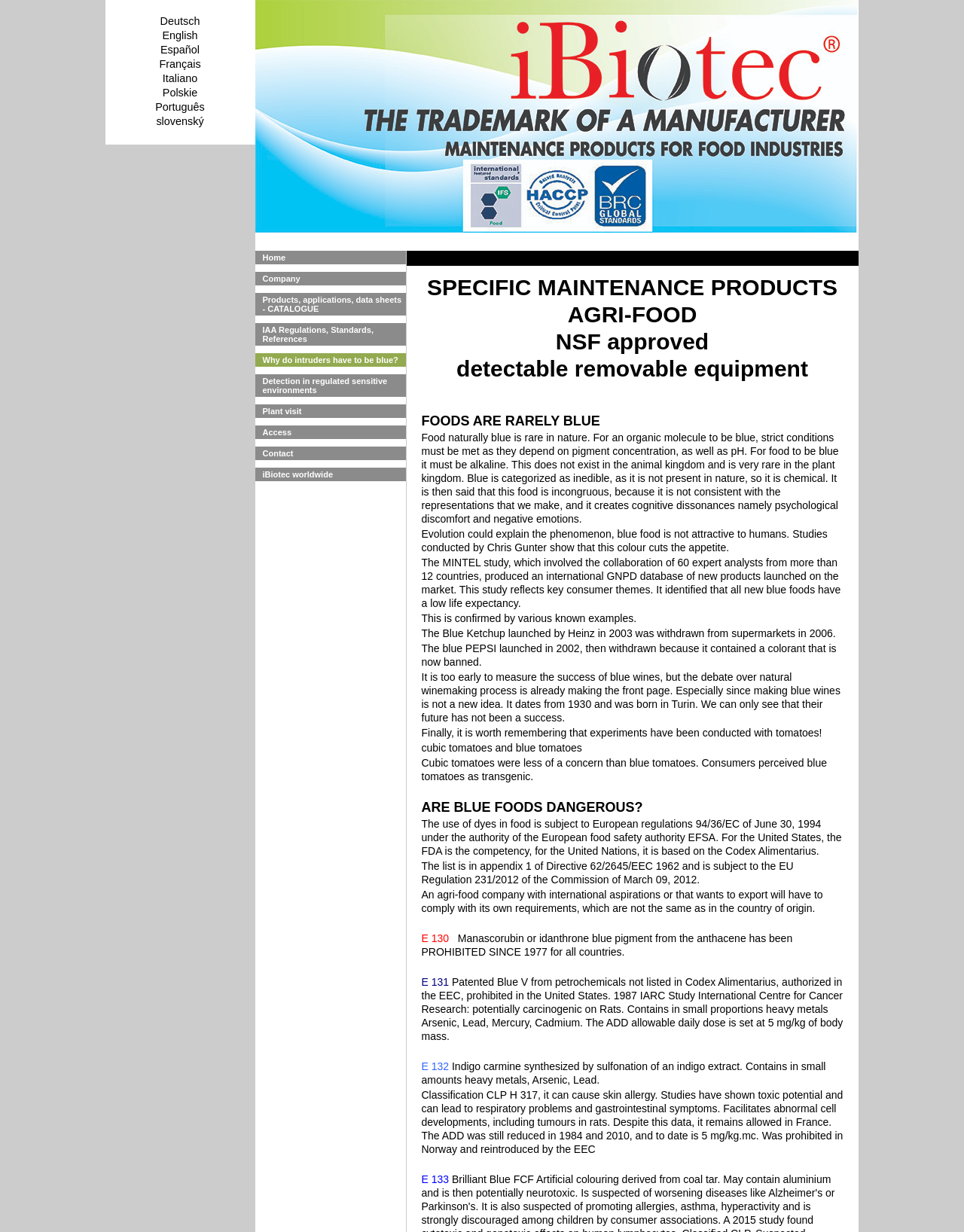Please determine the bounding box coordinates for the element that should be clicked to follow these instructions: "Contact iBiotec".

[0.264, 0.362, 0.421, 0.373]